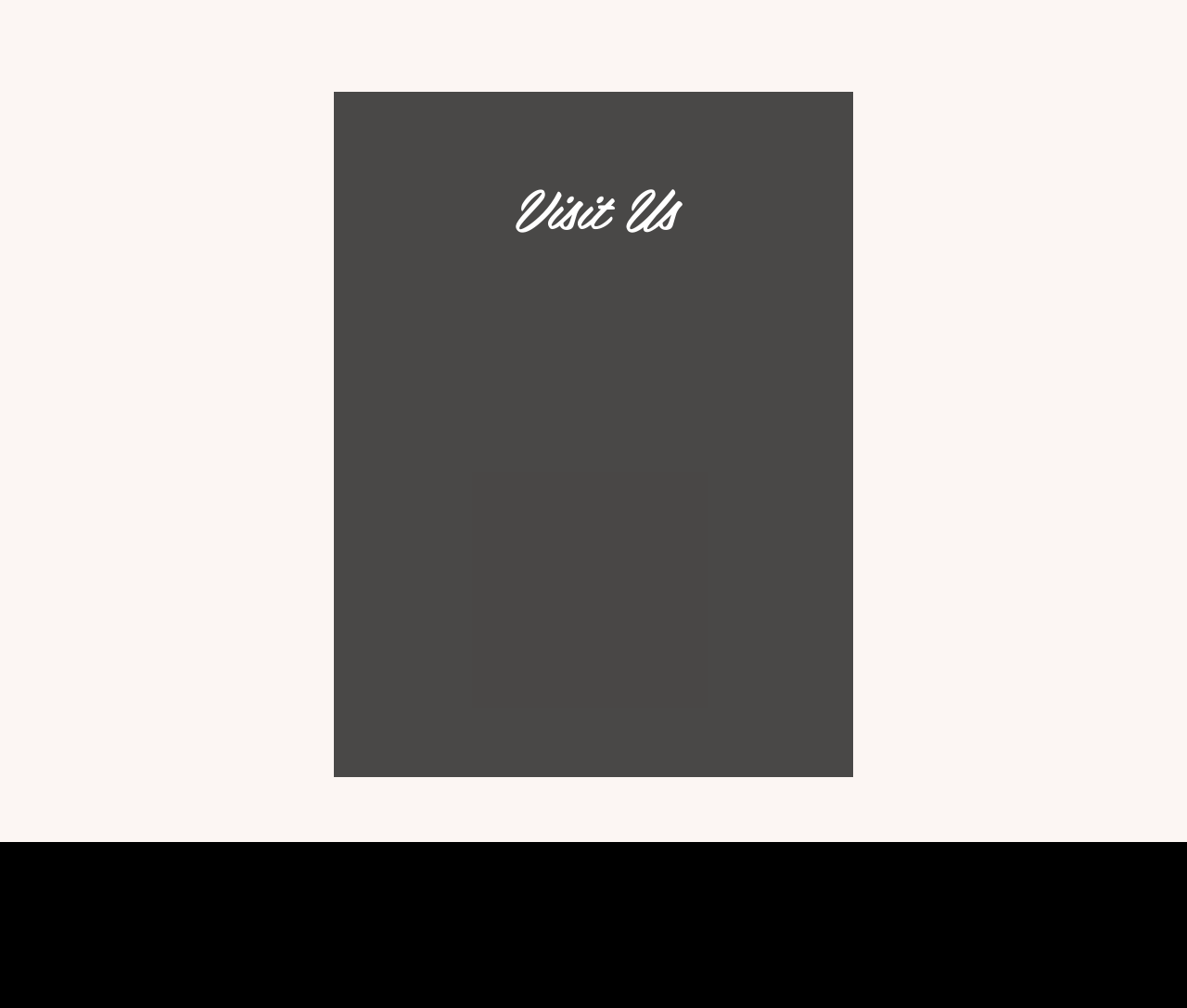Refer to the image and provide a thorough answer to this question:
What social media platforms are linked?

The social media platforms can be found in the 'Social Bar' list at the bottom of the webpage, which contains links to Facebook, Twitter, and Instagram.